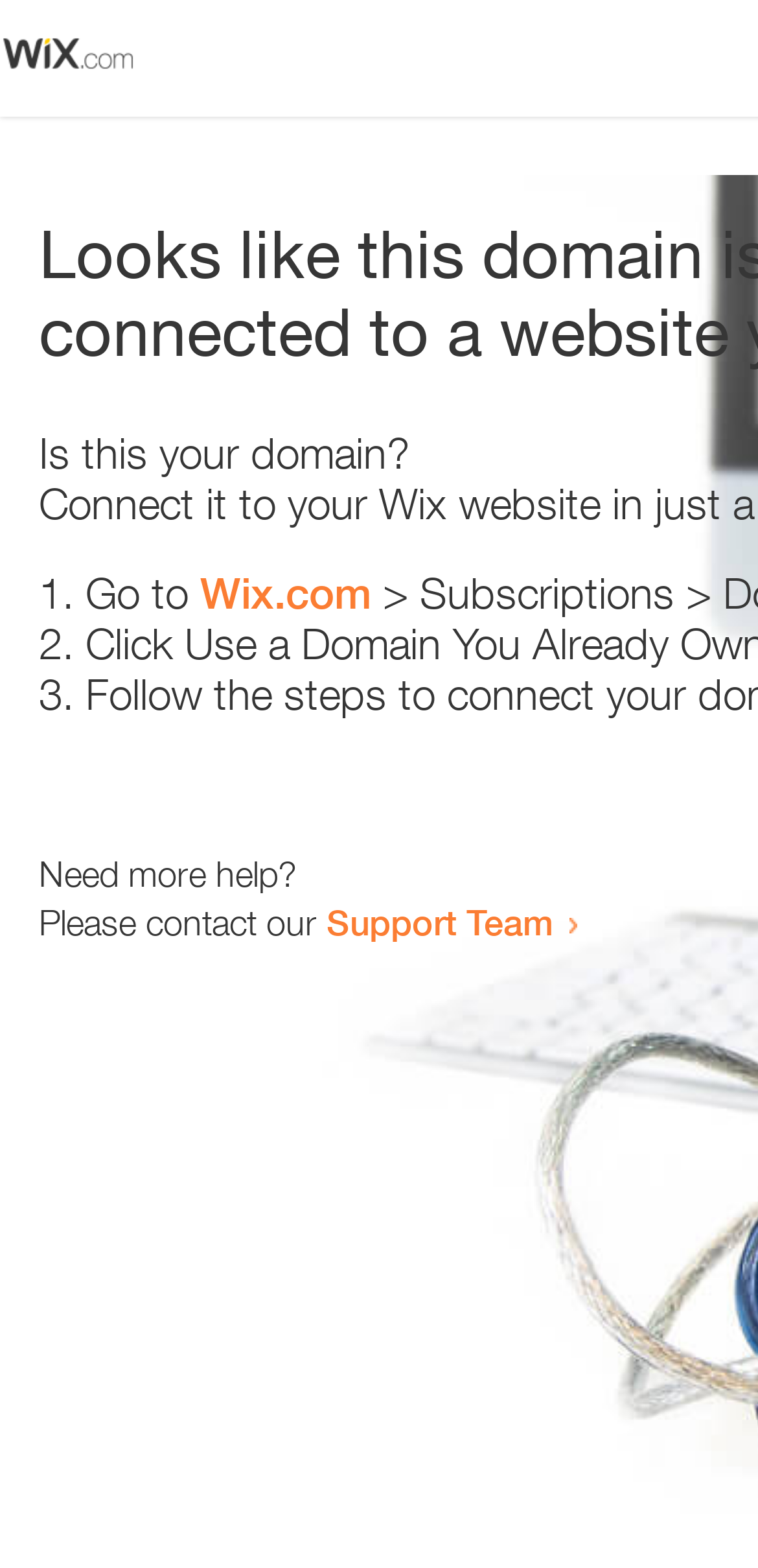What is the URL provided for domain verification?
Give a detailed explanation using the information visible in the image.

The webpage provides a link to 'Wix.com' as part of the step to resolve the domain issue. The static text 'Go to' precedes the link, suggesting that users need to visit Wix.com for domain verification.